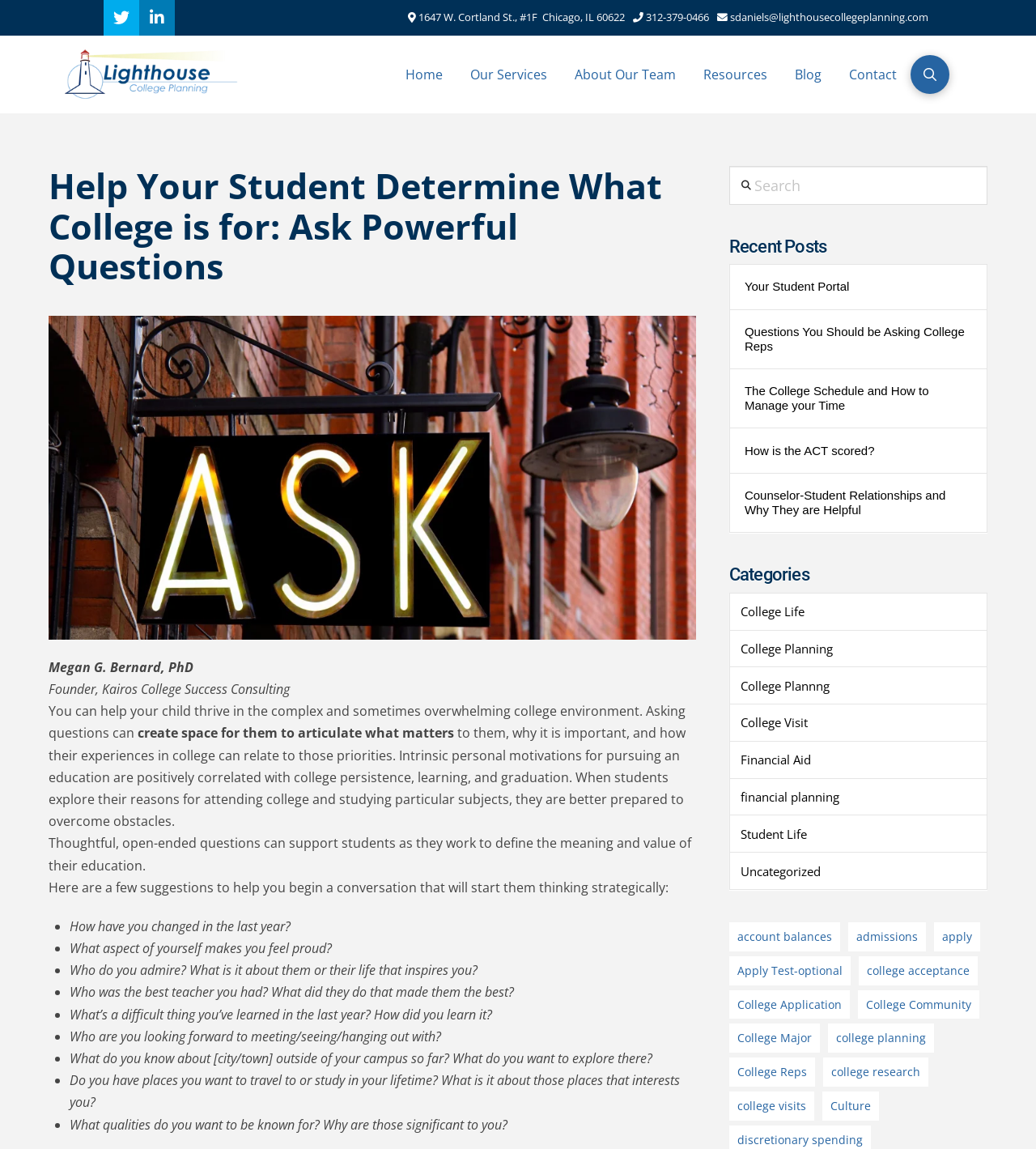Respond with a single word or short phrase to the following question: 
What is the purpose of asking open-ended questions to students?

To support students in defining the meaning and value of their education